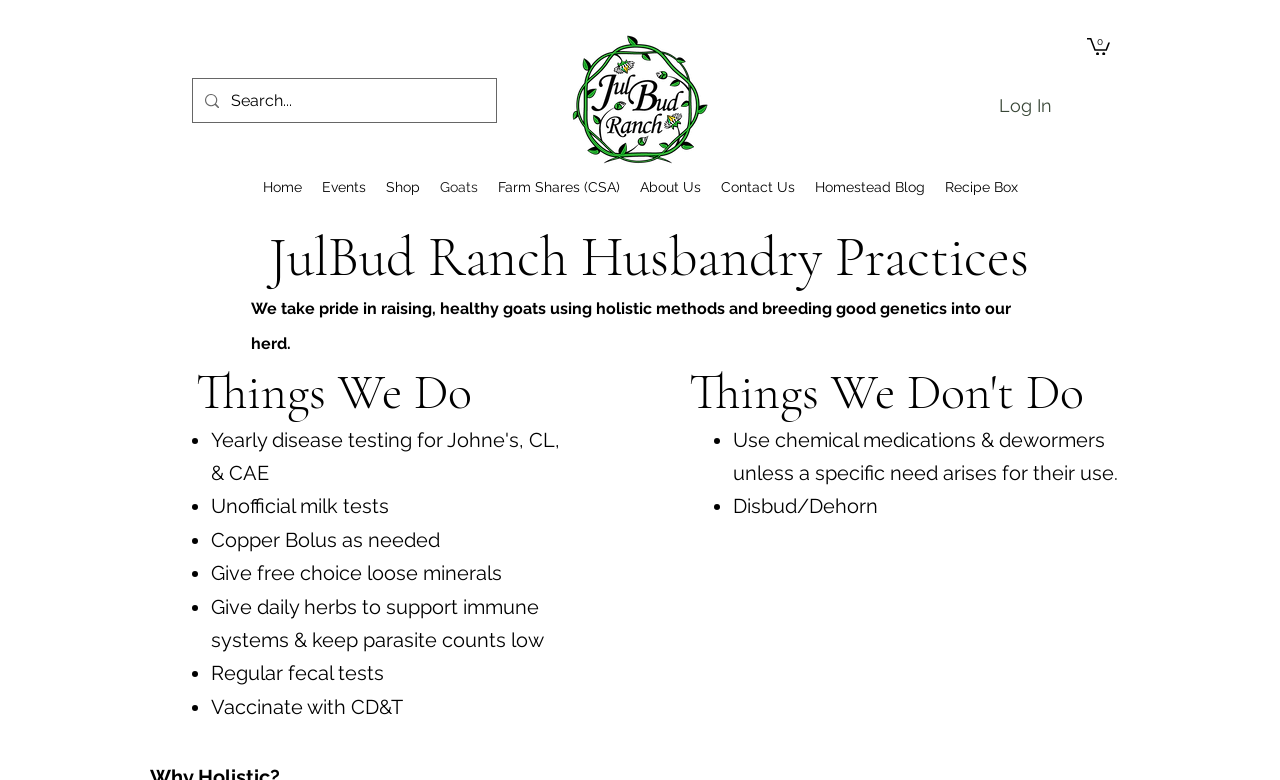Please extract the title of the webpage.

JulBud Ranch Husbandry Practices